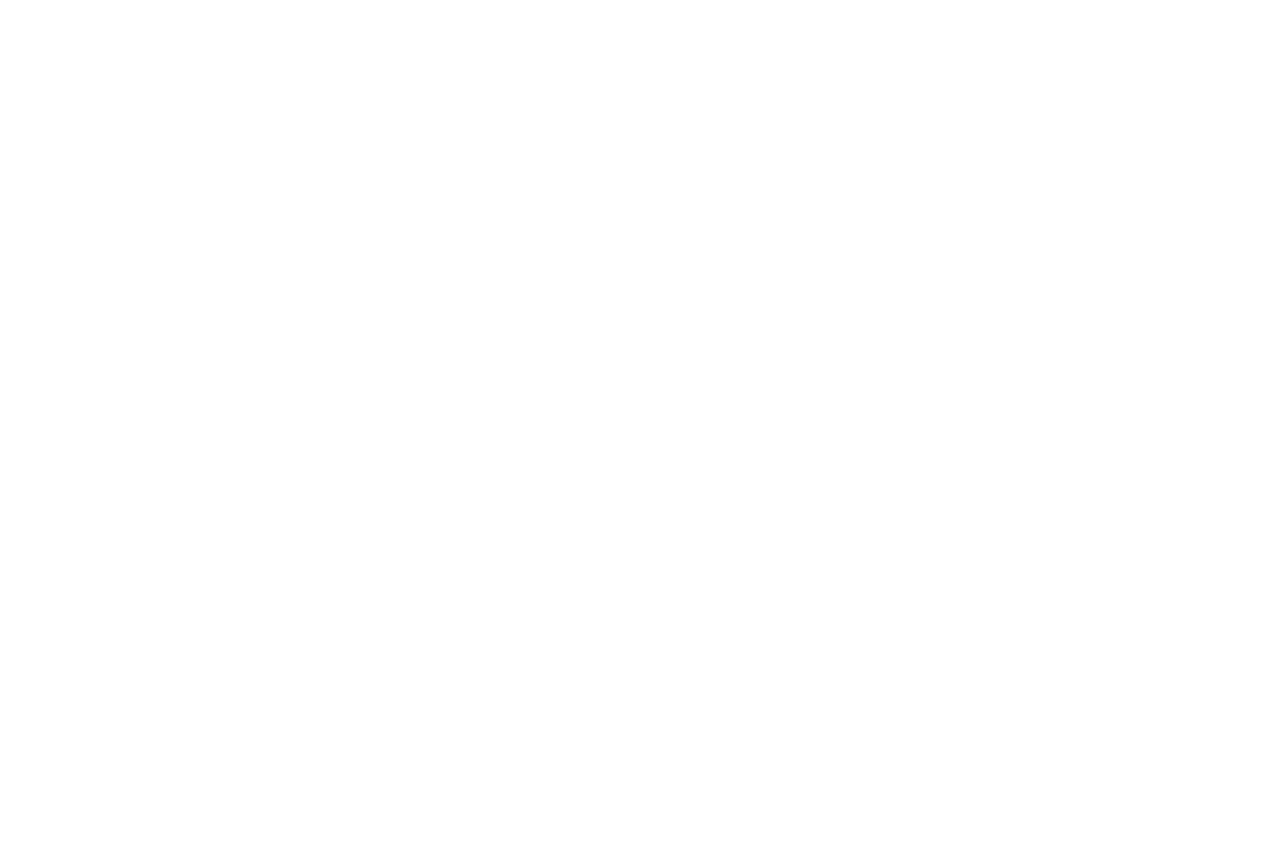Can you determine the bounding box coordinates of the area that needs to be clicked to fulfill the following instruction: "Read Terms and Policies"?

[0.131, 0.027, 0.17, 0.098]